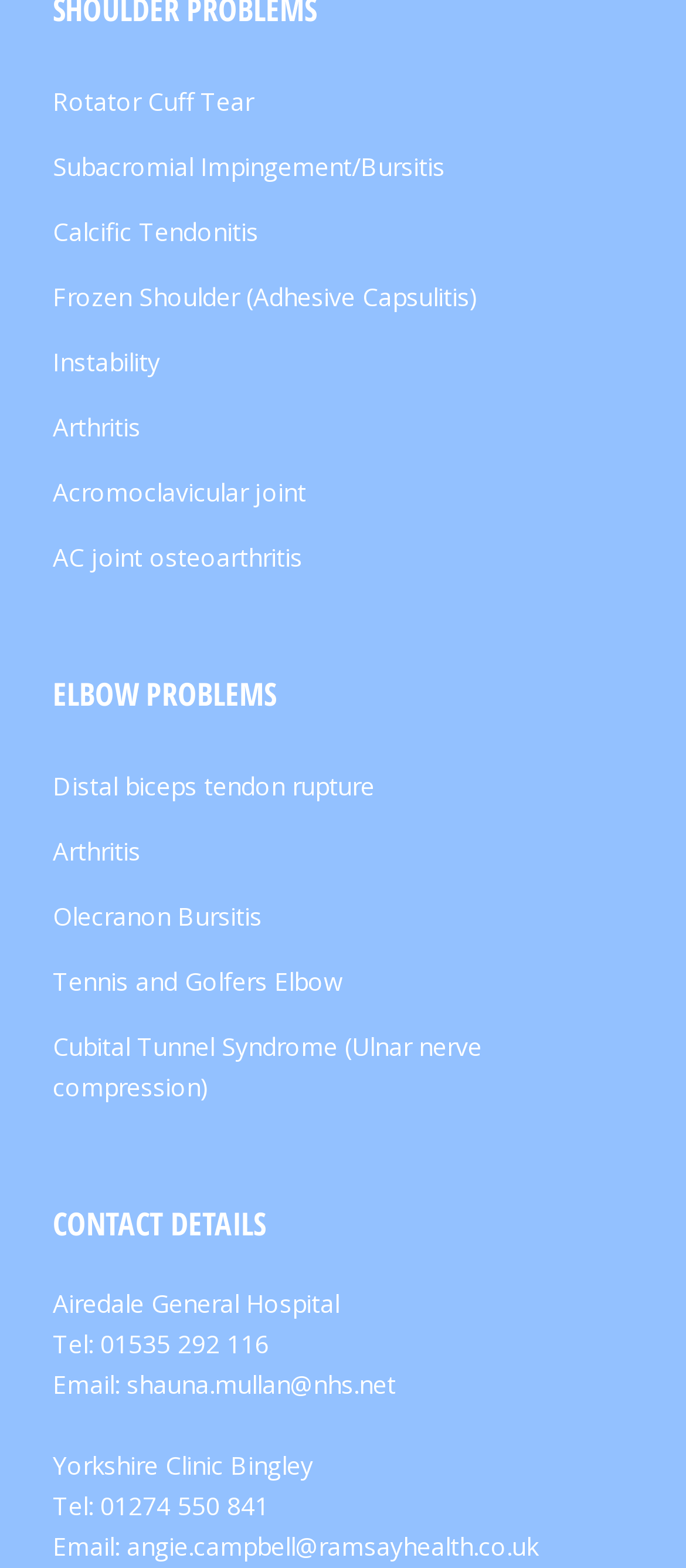Please indicate the bounding box coordinates of the element's region to be clicked to achieve the instruction: "Click on Tennis and Golfers Elbow". Provide the coordinates as four float numbers between 0 and 1, i.e., [left, top, right, bottom].

[0.077, 0.615, 0.5, 0.636]